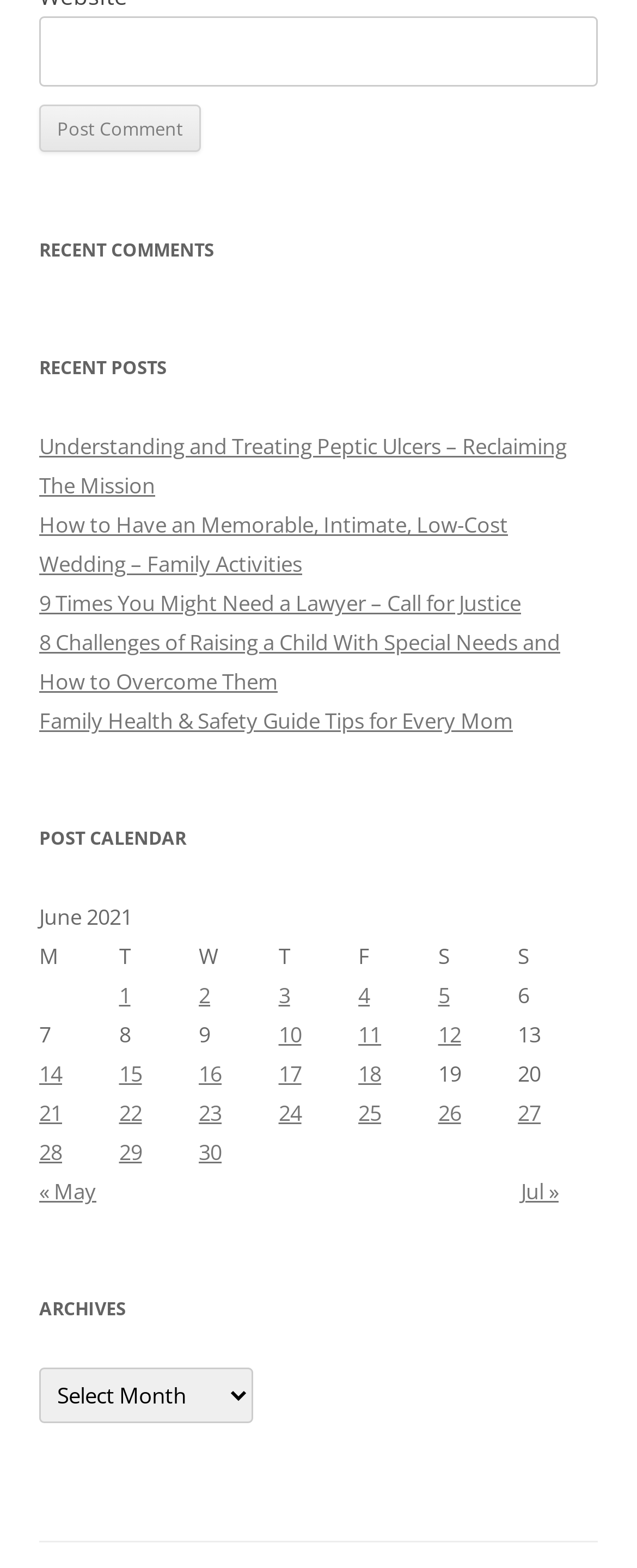Locate the bounding box of the UI element based on this description: "« May". Provide four float numbers between 0 and 1 as [left, top, right, bottom].

[0.062, 0.751, 0.151, 0.769]